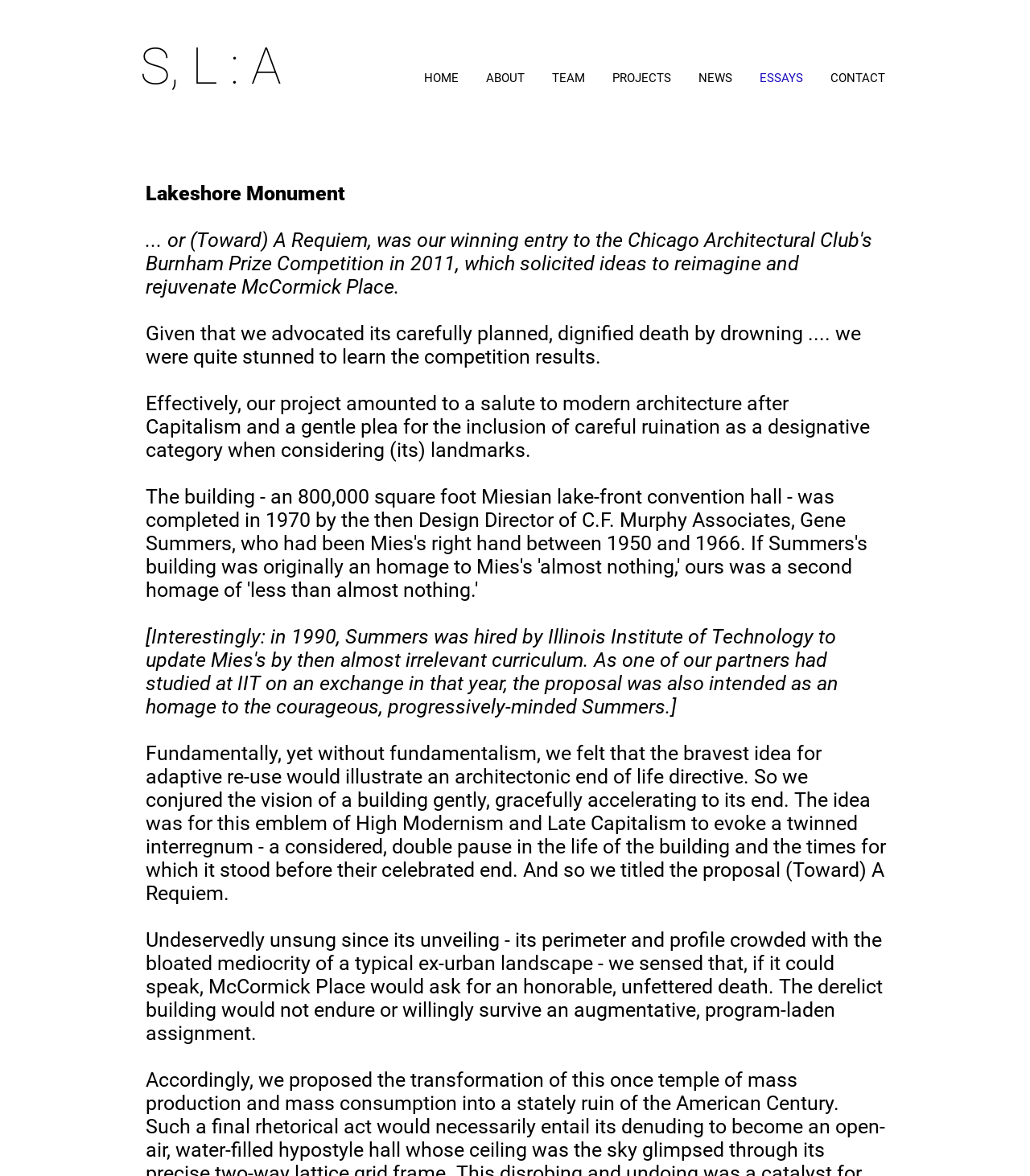What is the fate of the building mentioned?
Examine the image and give a concise answer in one word or a short phrase.

Honorable death